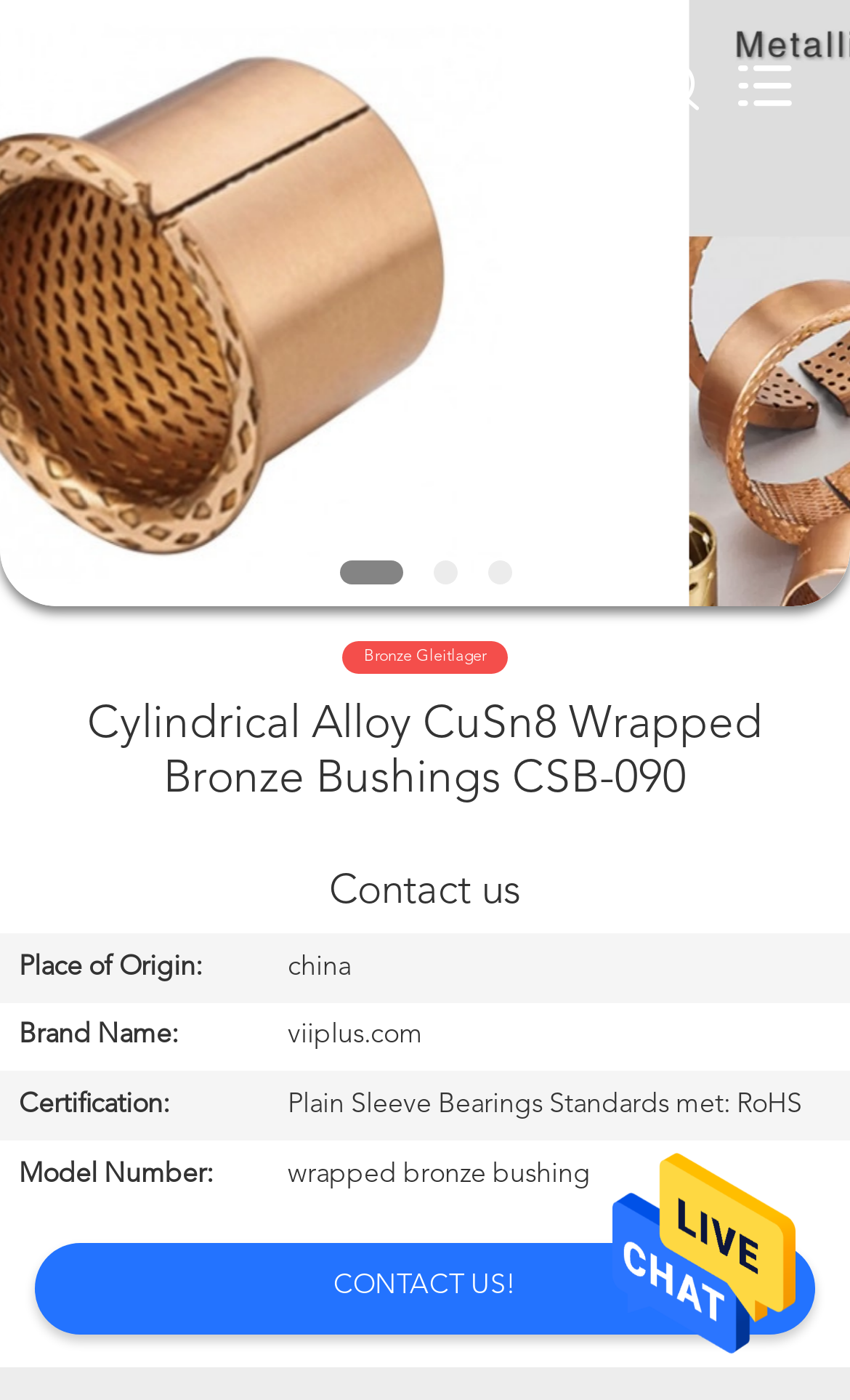What is the model number of the product?
Please answer the question with a detailed response using the information from the screenshot.

I found the answer by looking at the table with the caption 'Contact us' and finding the row with the rowheader 'Model Number:' and the corresponding gridcell with the text 'wrapped bronze bushing'.